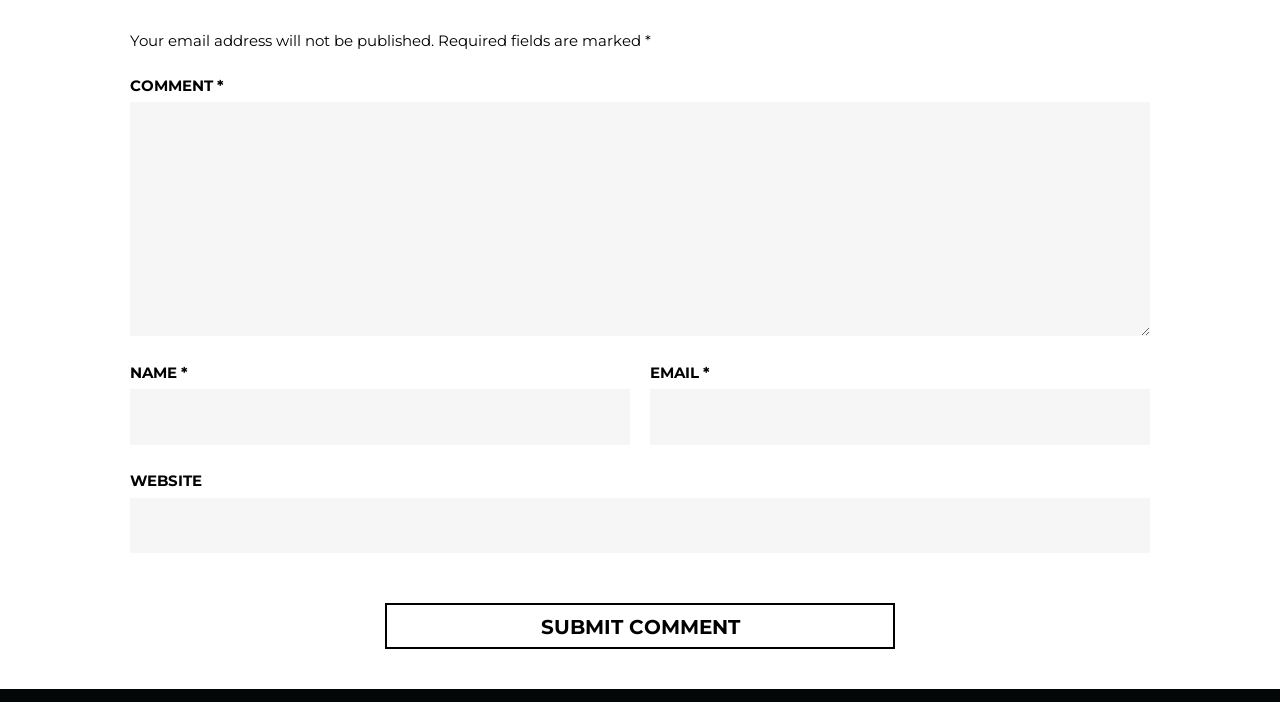Using the provided element description, identify the bounding box coordinates as (top-left x, top-left y, bottom-right x, bottom-right y). Ensure all values are between 0 and 1. Description: parent_node: EMAIL * aria-describedby="email-notes" name="email"

[0.508, 0.555, 0.898, 0.634]